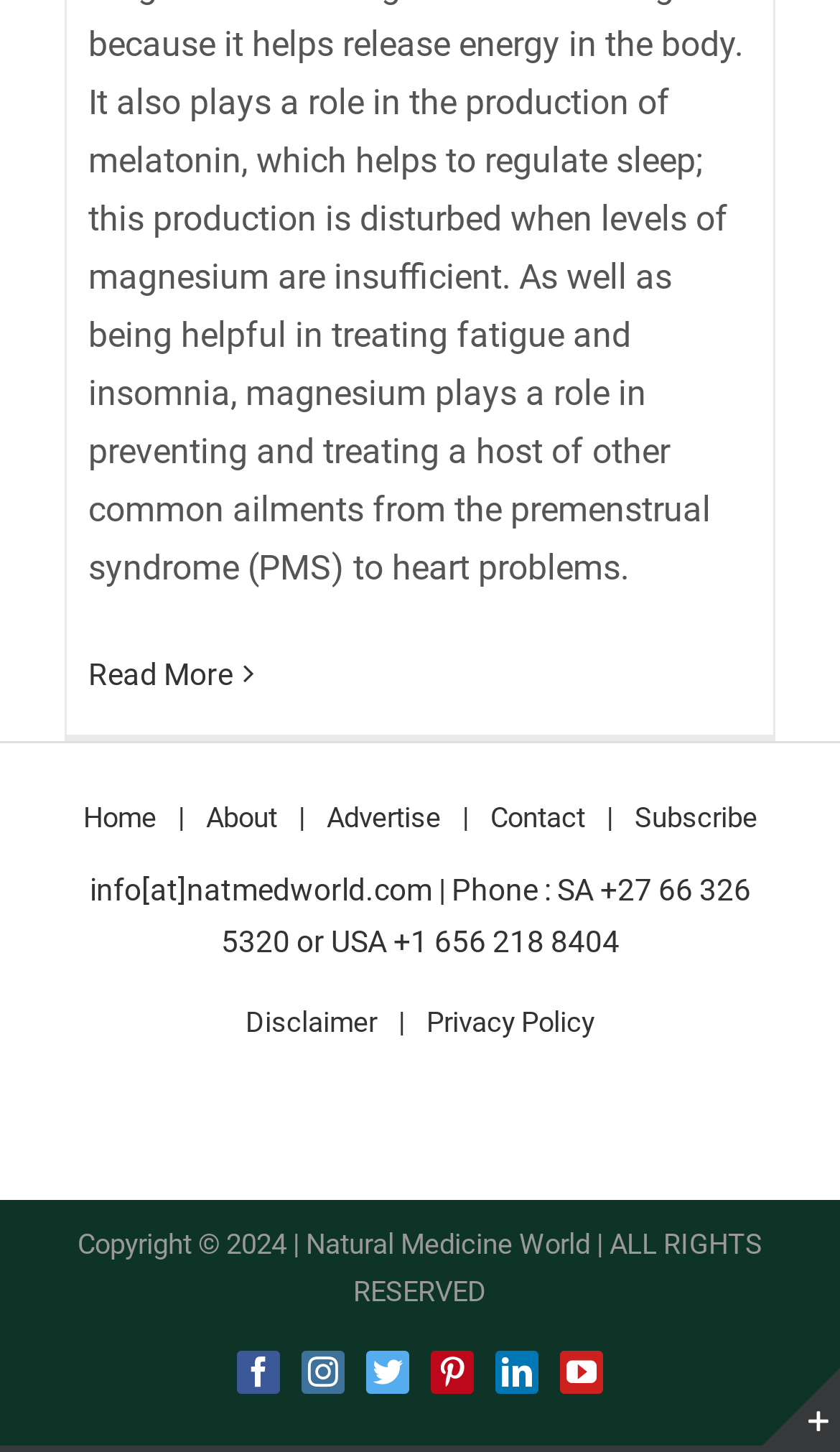How many navigation menus are available?
Look at the image and answer the question with a single word or phrase.

2